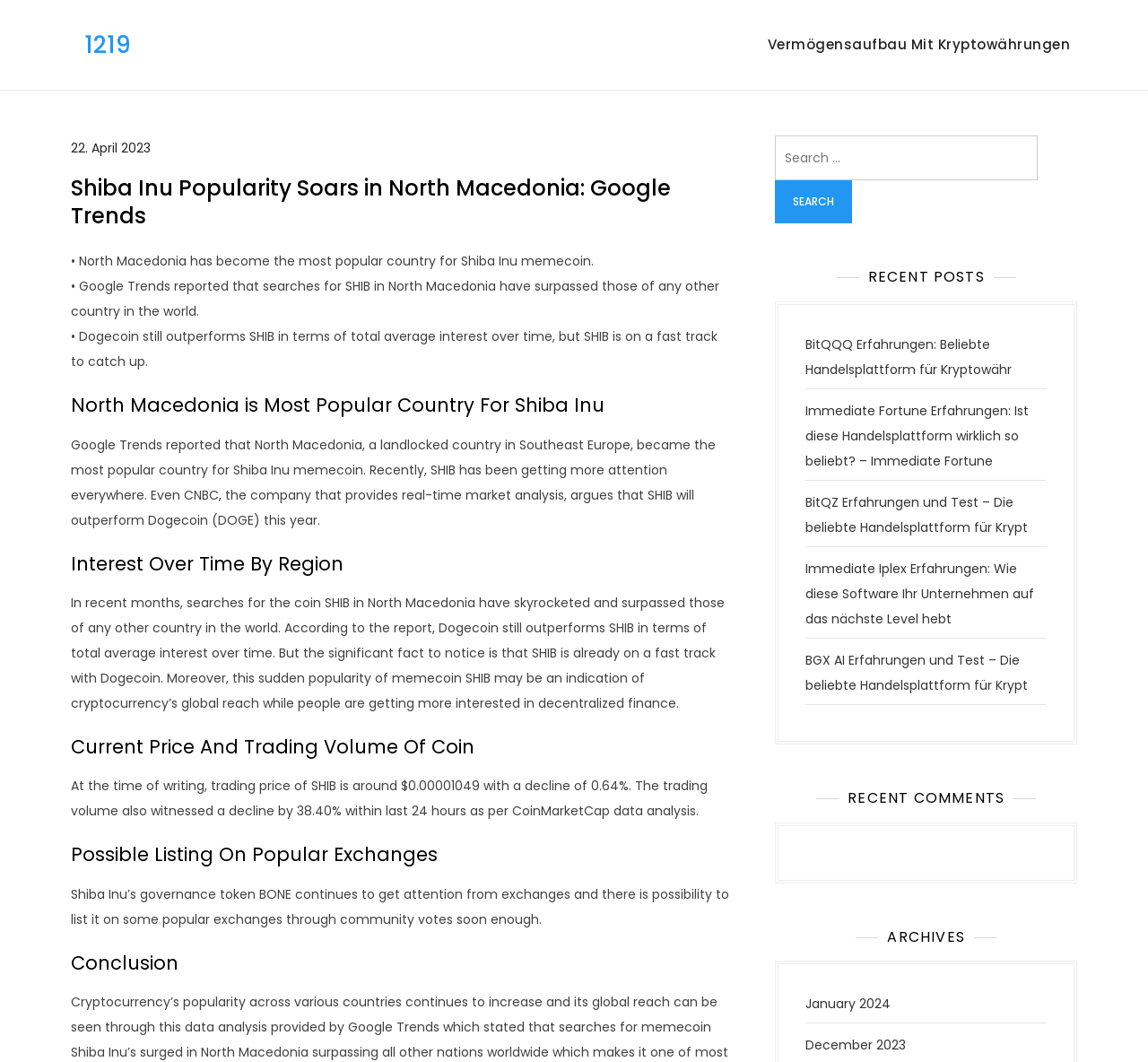Please specify the coordinates of the bounding box for the element that should be clicked to carry out this instruction: "Check the current price and trading volume of SHIB". The coordinates must be four float numbers between 0 and 1, formatted as [left, top, right, bottom].

[0.062, 0.692, 0.636, 0.715]